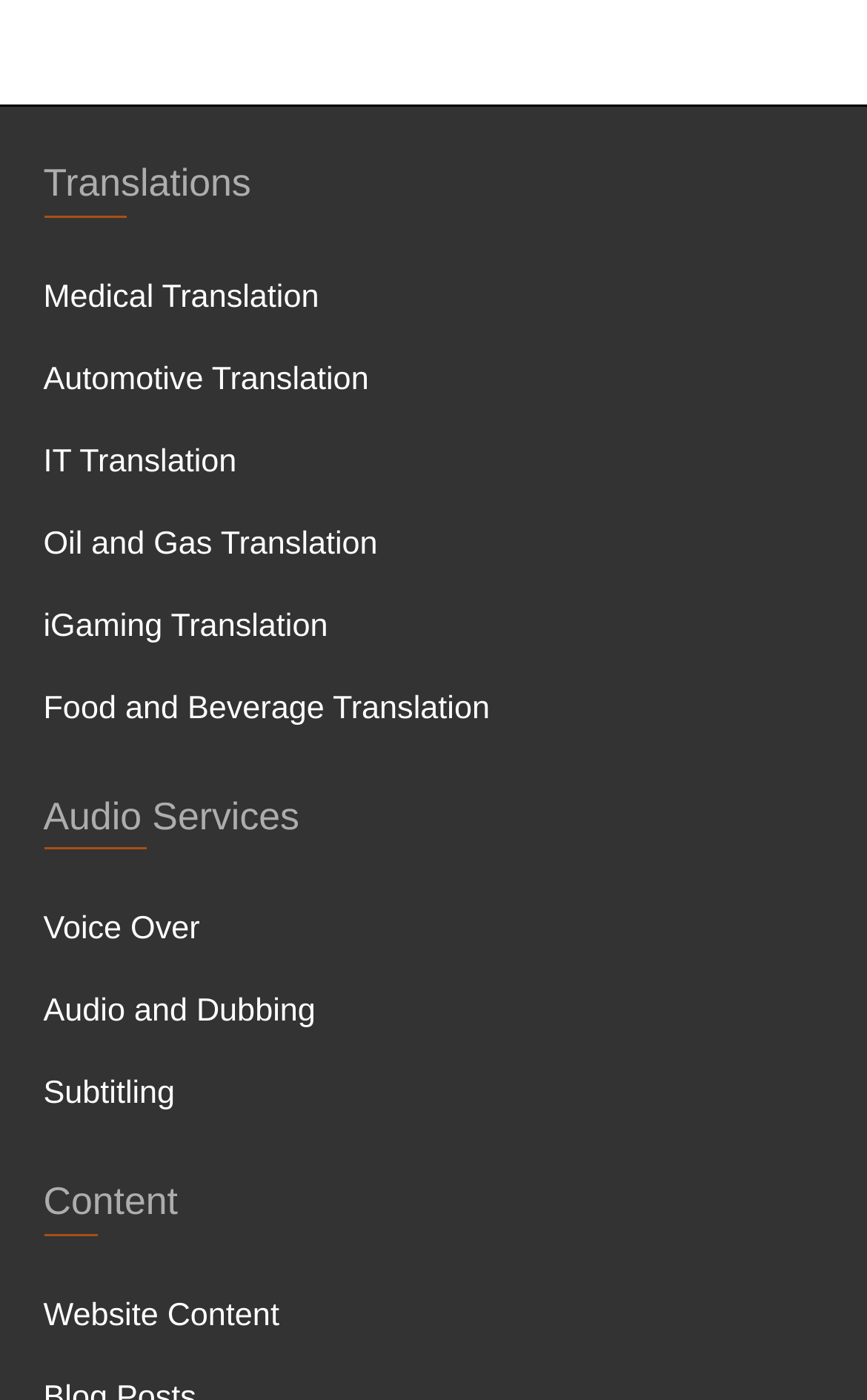Find the bounding box coordinates for the element that must be clicked to complete the instruction: "Click on the 'Music' category". The coordinates should be four float numbers between 0 and 1, indicated as [left, top, right, bottom].

None